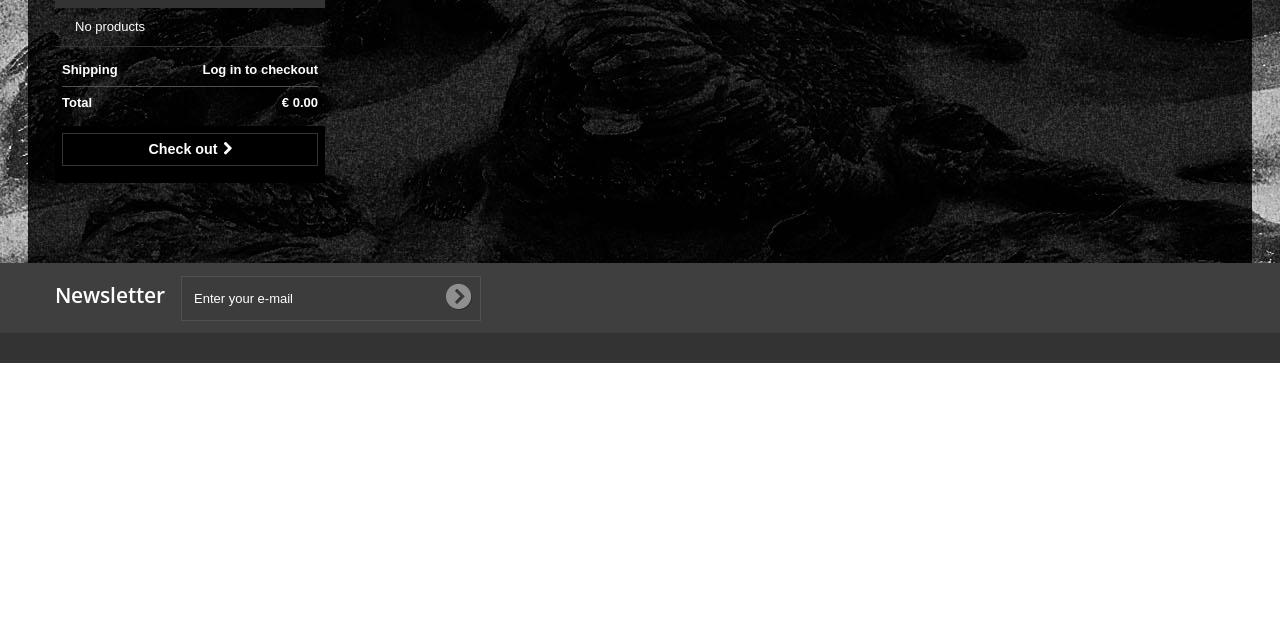Identify the bounding box coordinates for the UI element that matches this description: "Check out".

[0.048, 0.208, 0.248, 0.259]